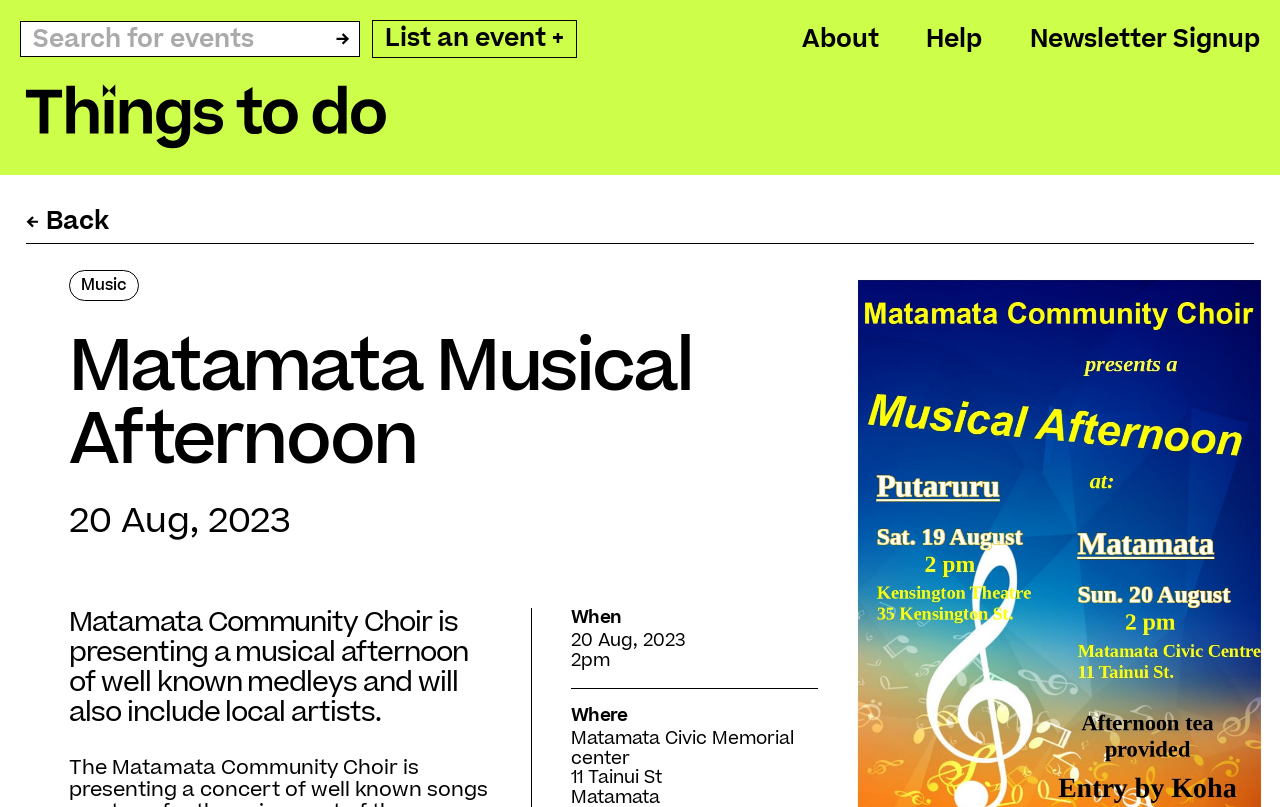Produce a meticulous description of the webpage.

The webpage is about a musical event, "Matamata Musical Afternoon", which is listed under "Things To Do". At the top left, there is a search box with a placeholder text "Search for events" and a button with an icon next to it. On the top right, there are four links: "List an event +", "About", "Help", and "Newsletter Signup".

Below the search box, there is a heading "Things To Do" followed by a link with an image. On the left side, there is a link "Back" with an icon. The main content of the page starts with a heading "Matamata Musical Afternoon" and a subheading "Music". The event details are presented in a structured format, with headings "When" and "Where" followed by the corresponding information: date, time, and location.

There are a total of five images on the page, including icons and event-related images. The layout is organized, with clear headings and concise text, making it easy to navigate and find information about the event.